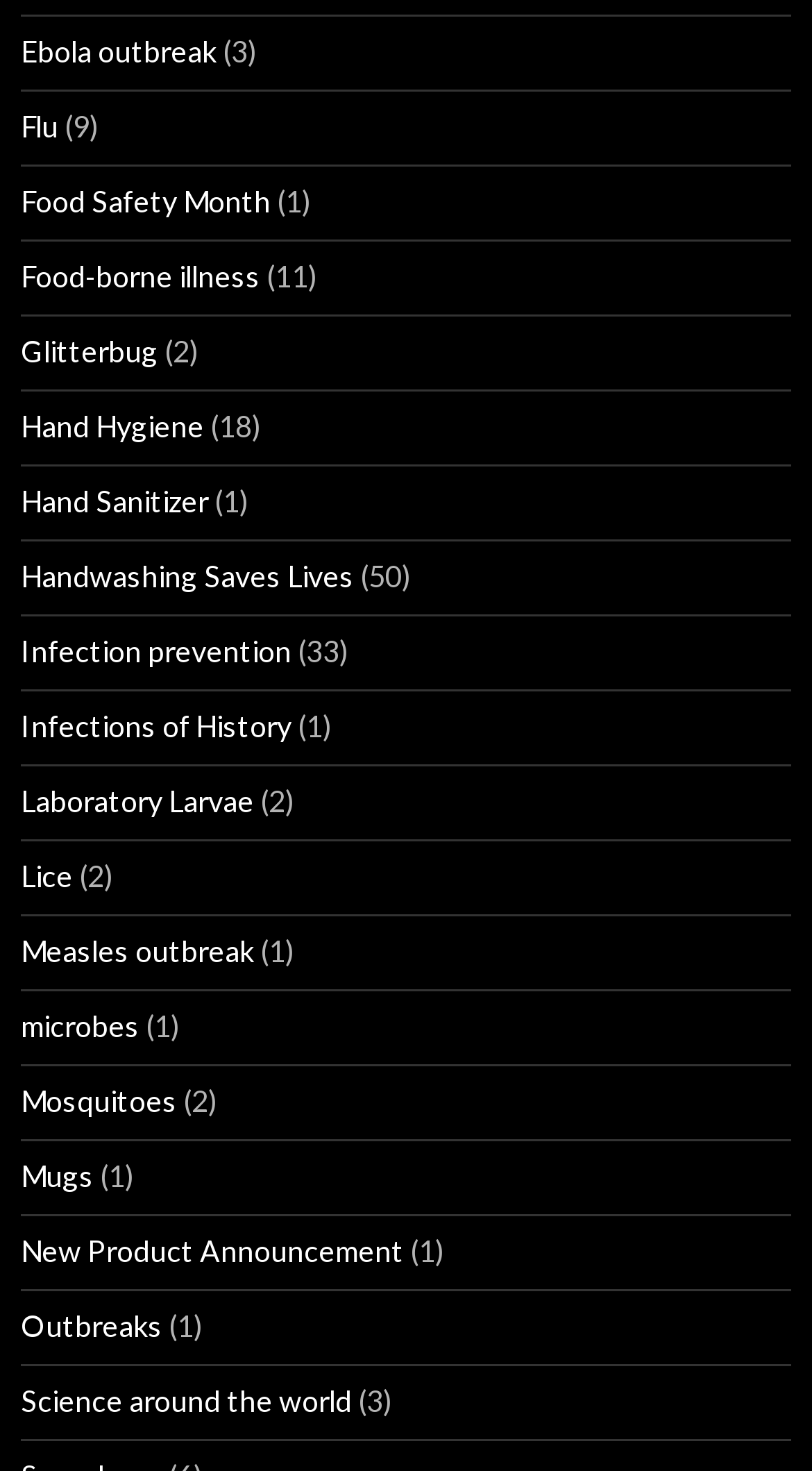Identify the bounding box coordinates for the element that needs to be clicked to fulfill this instruction: "Learn about Ebola outbreak". Provide the coordinates in the format of four float numbers between 0 and 1: [left, top, right, bottom].

[0.026, 0.022, 0.267, 0.046]